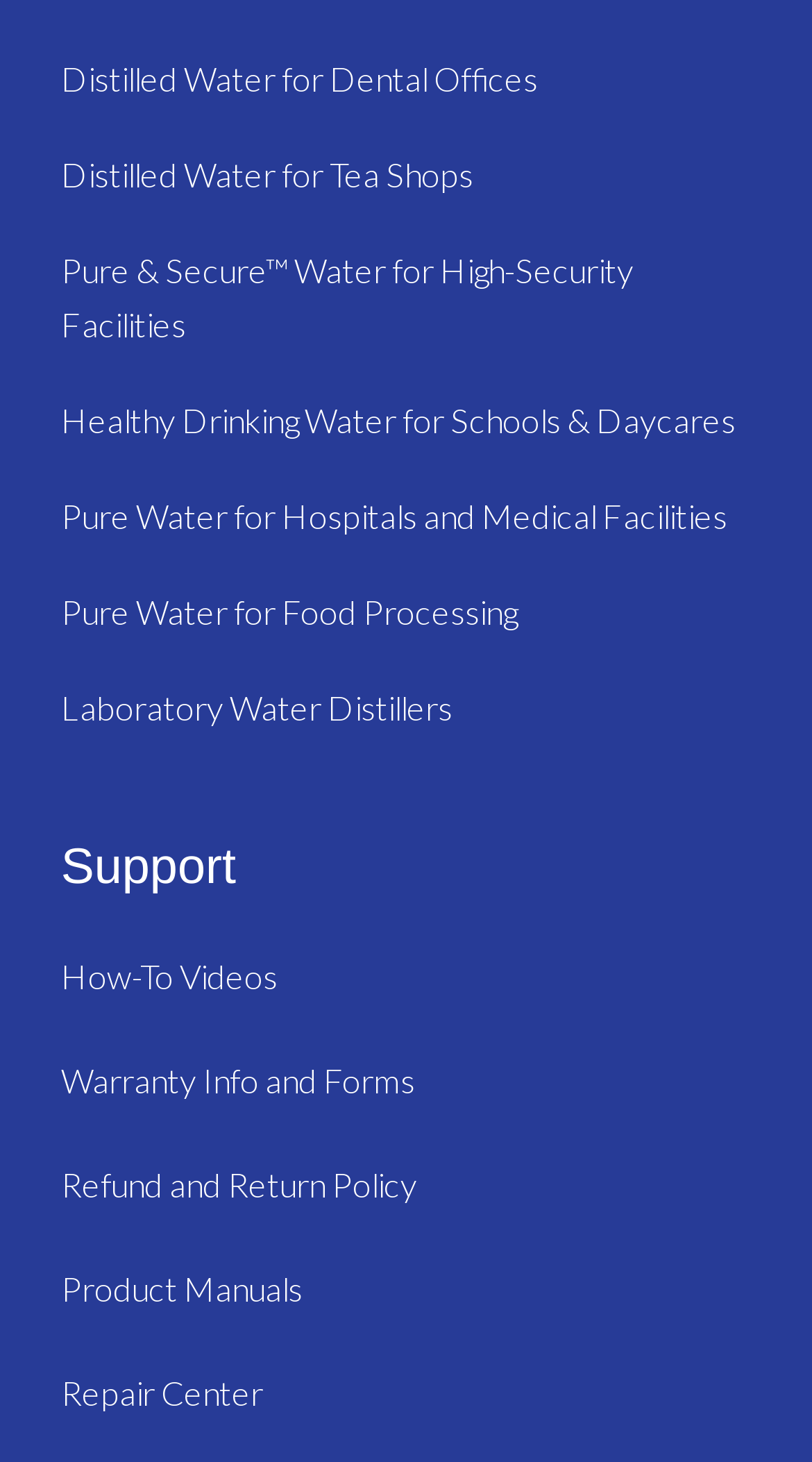Identify the bounding box for the element characterized by the following description: "Laboratory Water Distillers".

[0.075, 0.471, 0.557, 0.498]